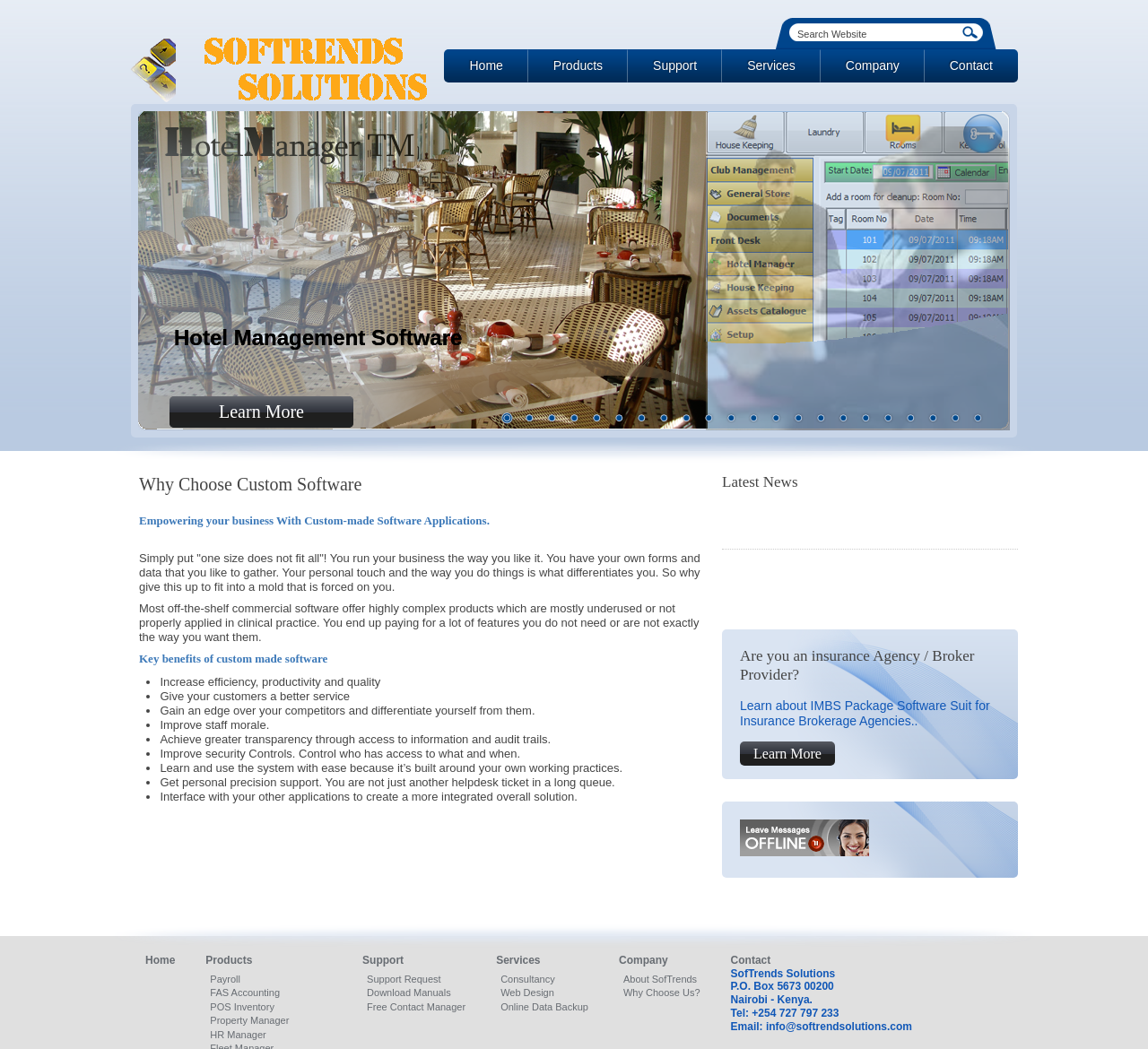Give a succinct answer to this question in a single word or phrase: 
What is the contact email of SofTrends Solutions?

info@softrendsolutions.com